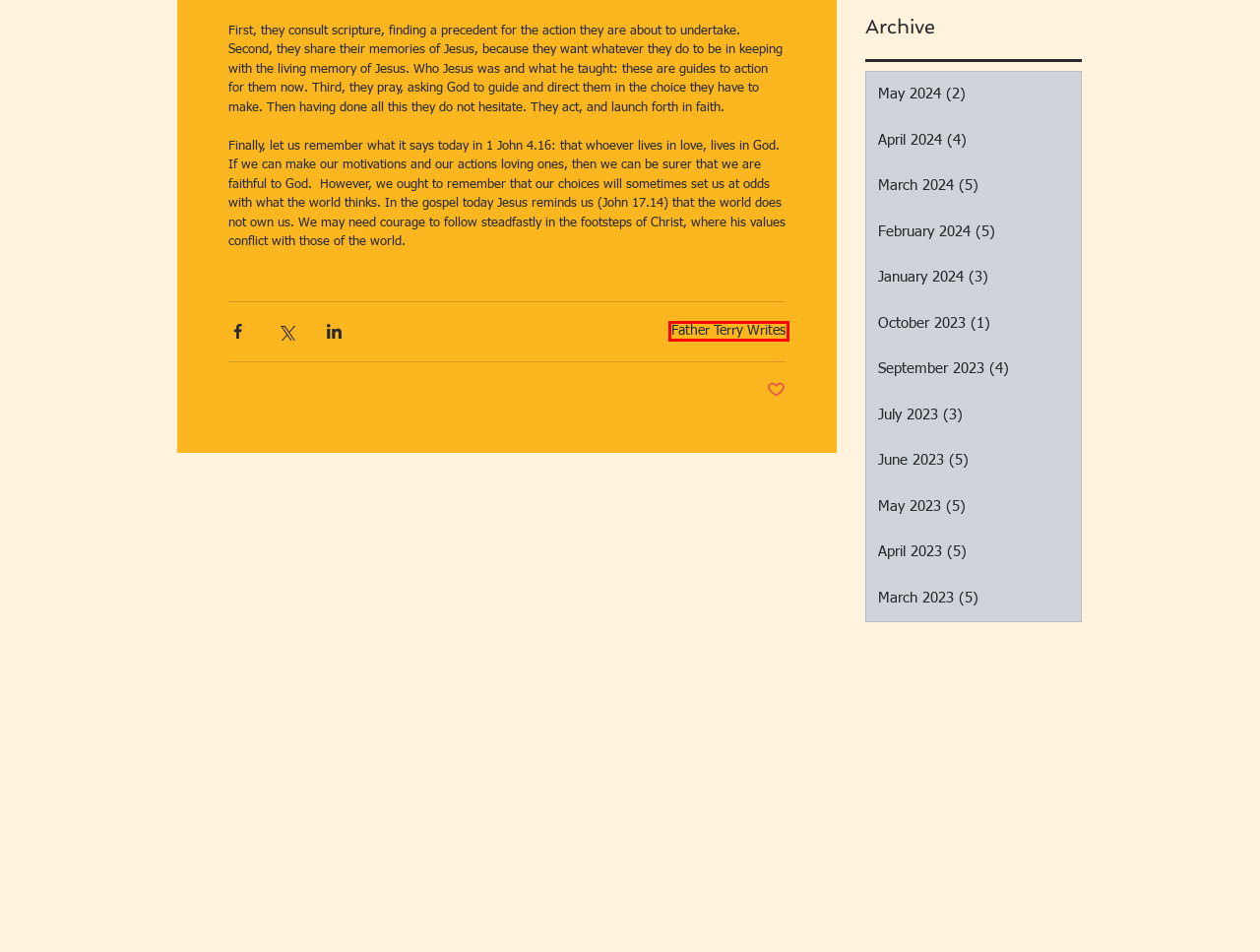You have received a screenshot of a webpage with a red bounding box indicating a UI element. Please determine the most fitting webpage description that matches the new webpage after clicking on the indicated element. The choices are:
A. May - 2023
B. January - 2024
C. March - 2023
D. June - 2023
E. March - 2024
F. September - 2023
G. February - 2024
H. Father Terry Writes

H